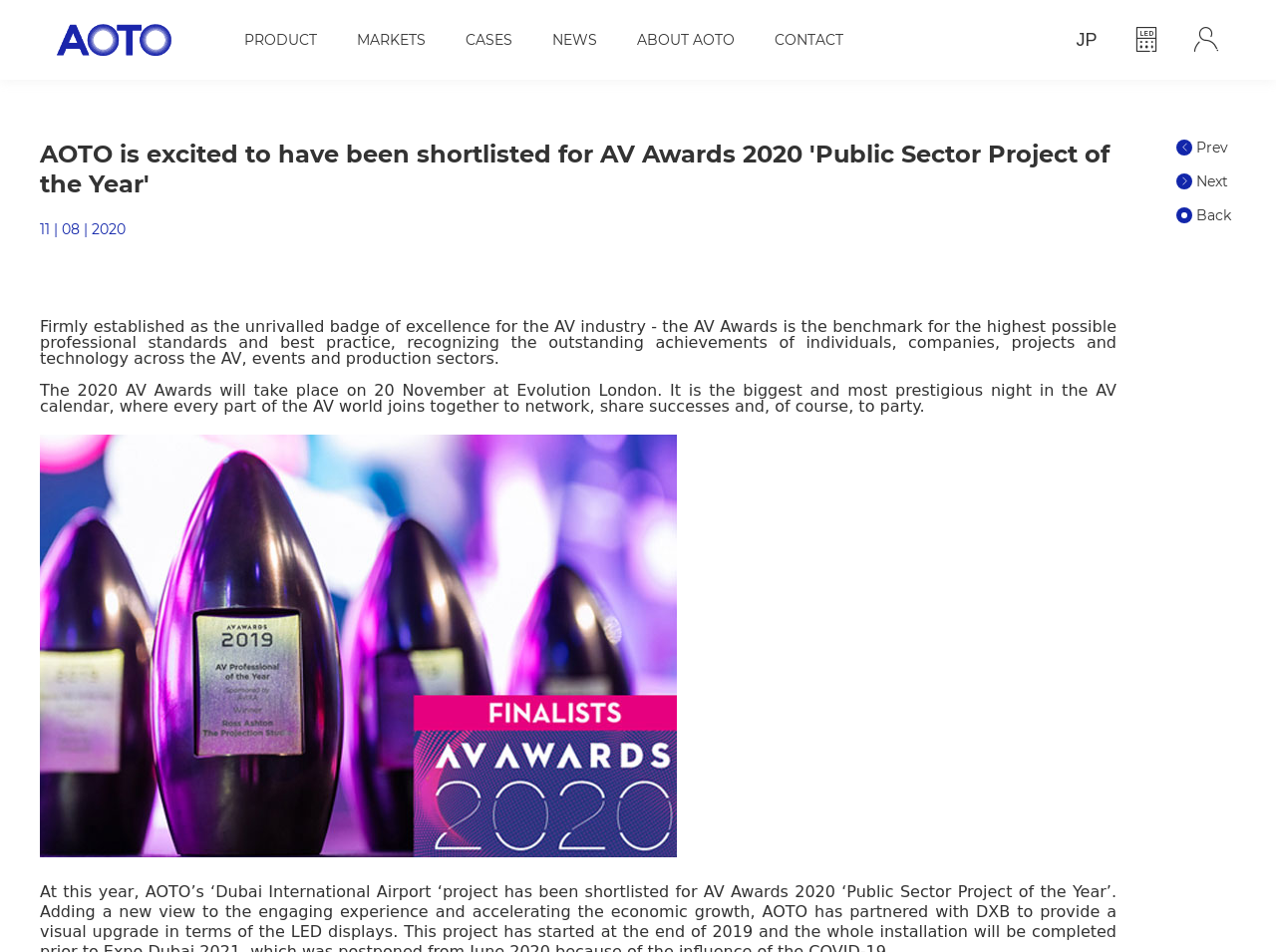Use a single word or phrase to answer the question:
How many arrow icons are there at the bottom-right corner?

3